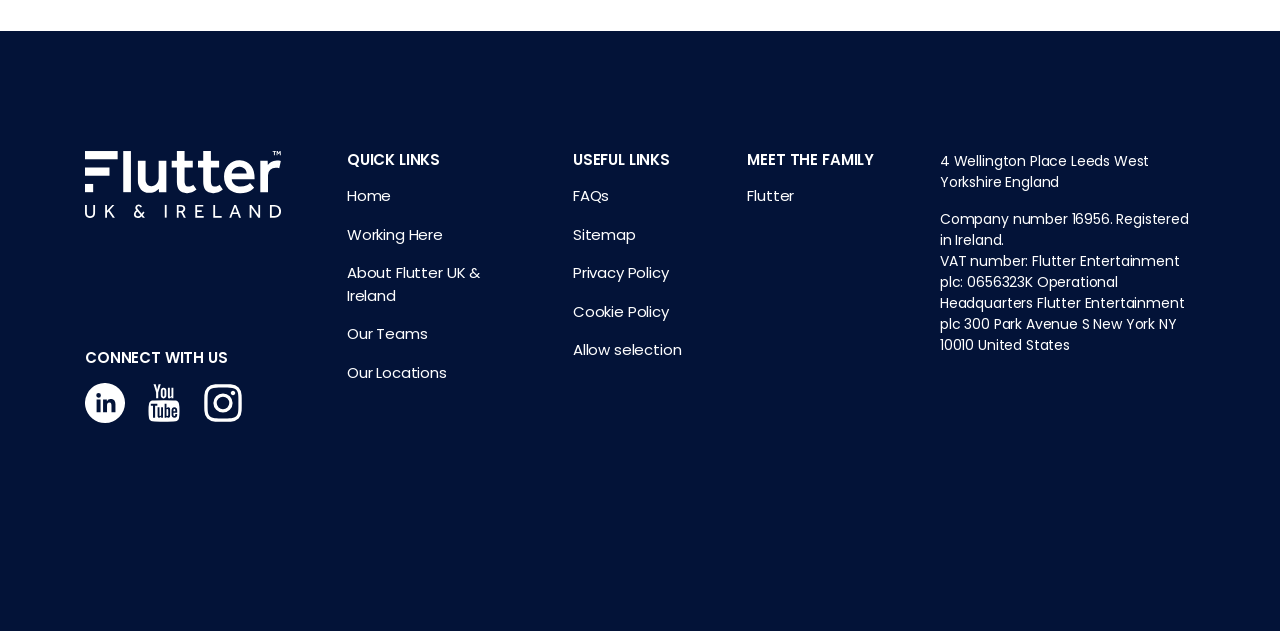What is the company name?
Using the information presented in the image, please offer a detailed response to the question.

I found the company name by looking at the StaticText element with the text 'Company number 16956. Registered in Ireland.' which mentions the company name as Flutter Entertainment plc.